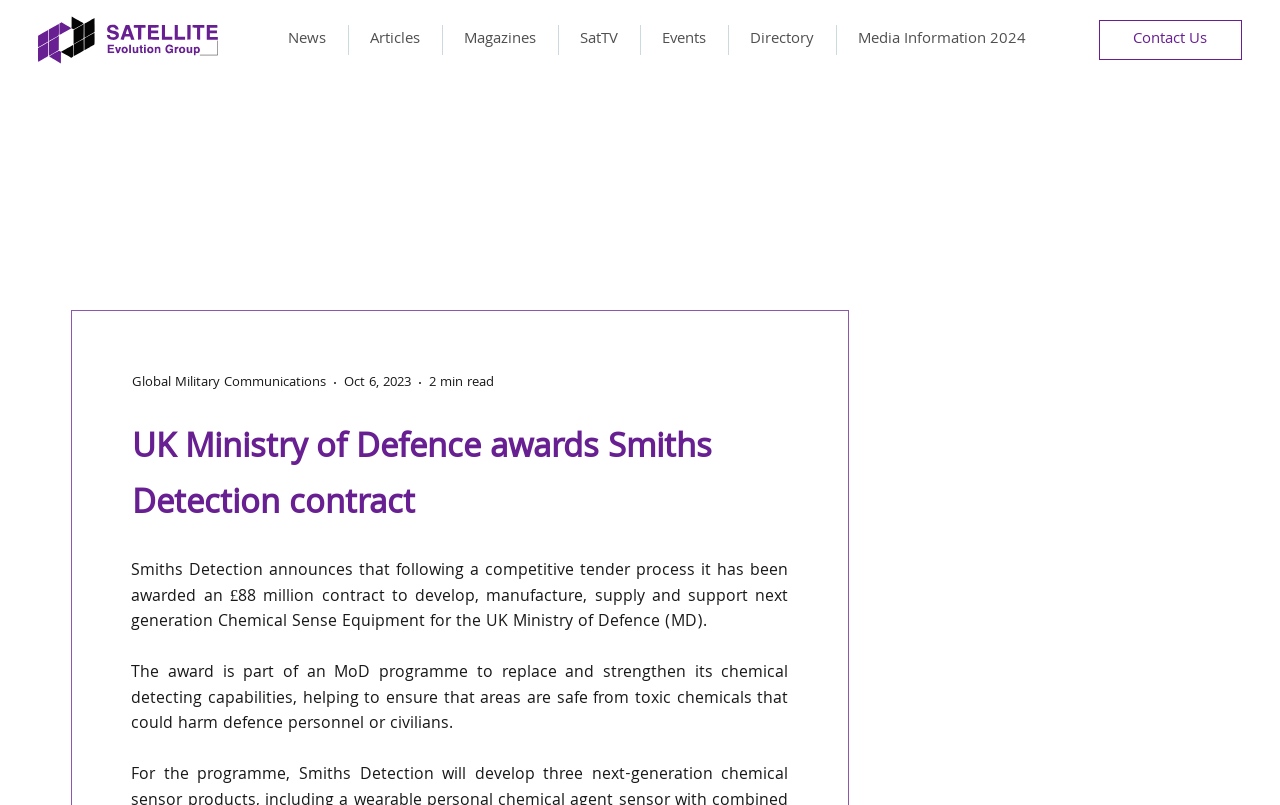Calculate the bounding box coordinates for the UI element based on the following description: "Media Information 2024". Ensure the coordinates are four float numbers between 0 and 1, i.e., [left, top, right, bottom].

[0.654, 0.031, 0.819, 0.068]